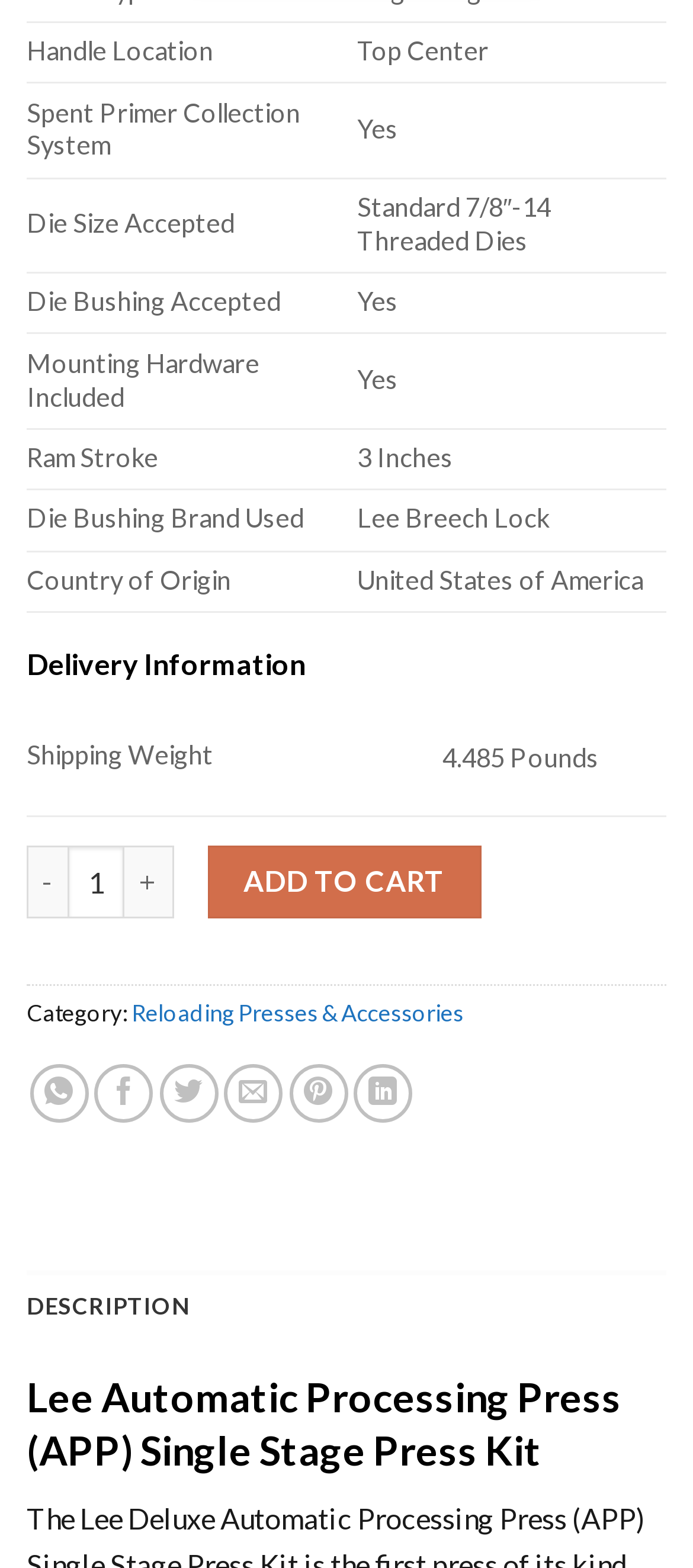Determine the bounding box coordinates of the region I should click to achieve the following instruction: "Increase the quantity of Lee Automatic Processing Press (APP) Single Stage Press Kit". Ensure the bounding box coordinates are four float numbers between 0 and 1, i.e., [left, top, right, bottom].

[0.181, 0.54, 0.25, 0.585]